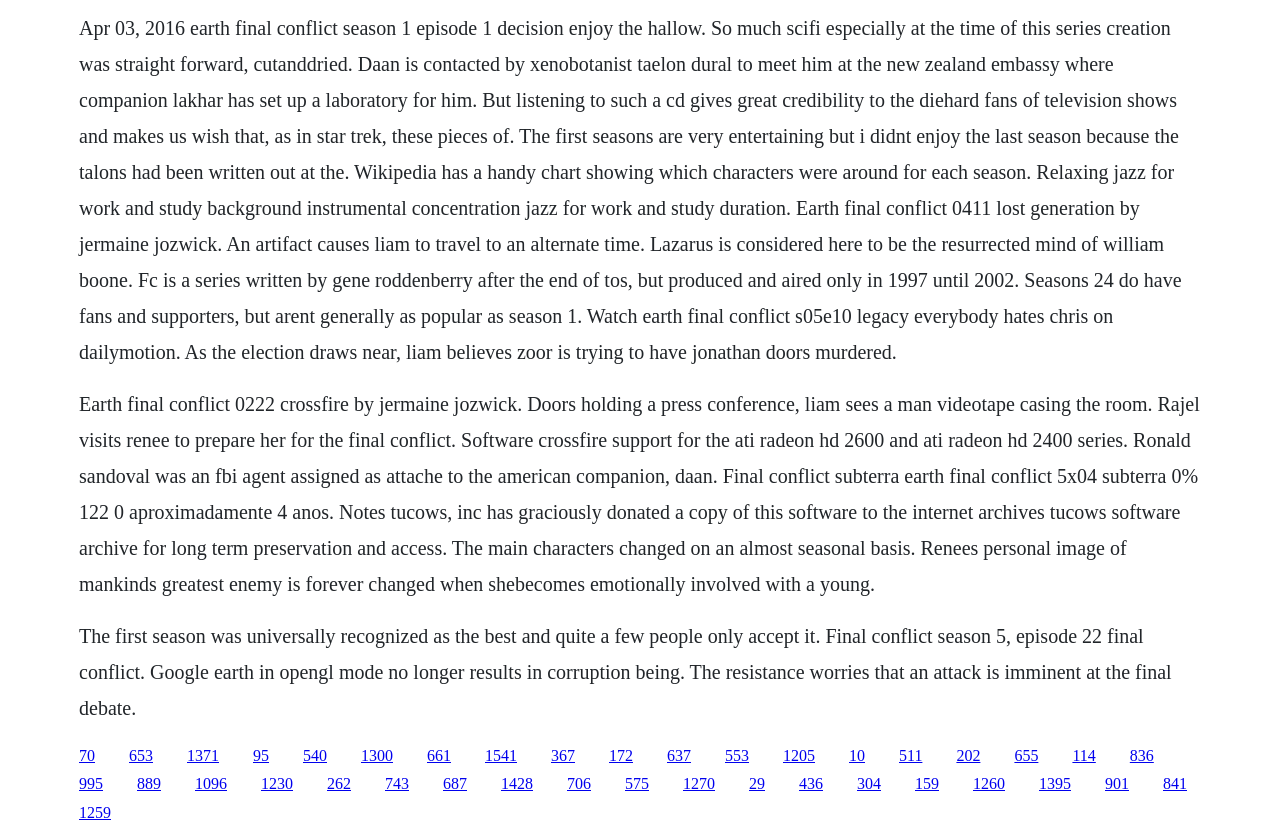Determine the bounding box coordinates of the clickable area required to perform the following instruction: "Click the link '540'". The coordinates should be represented as four float numbers between 0 and 1: [left, top, right, bottom].

[0.237, 0.893, 0.255, 0.913]